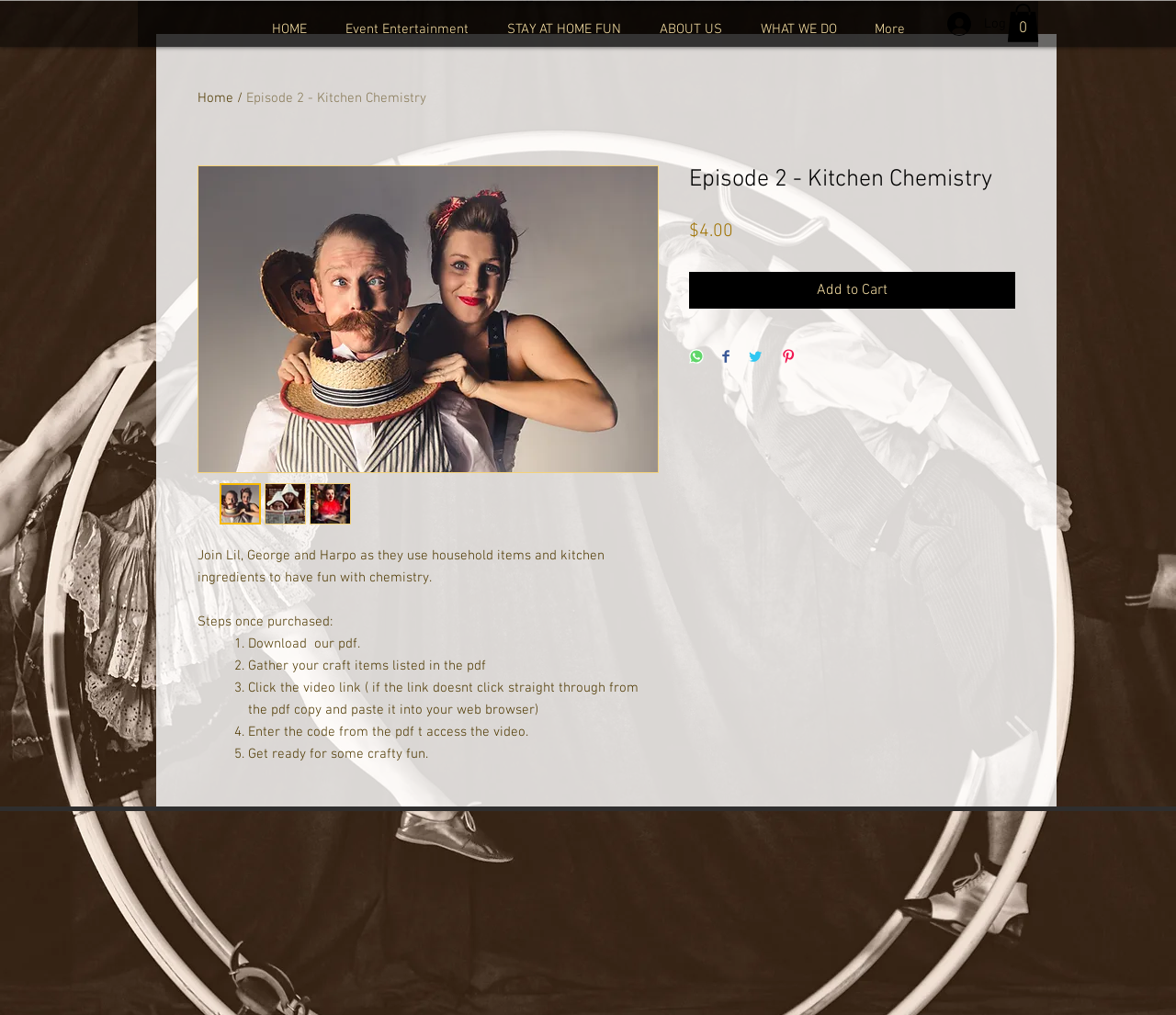Determine the bounding box coordinates of the region I should click to achieve the following instruction: "Learn about 'AI & Decision Making in the 21st Century'". Ensure the bounding box coordinates are four float numbers between 0 and 1, i.e., [left, top, right, bottom].

None